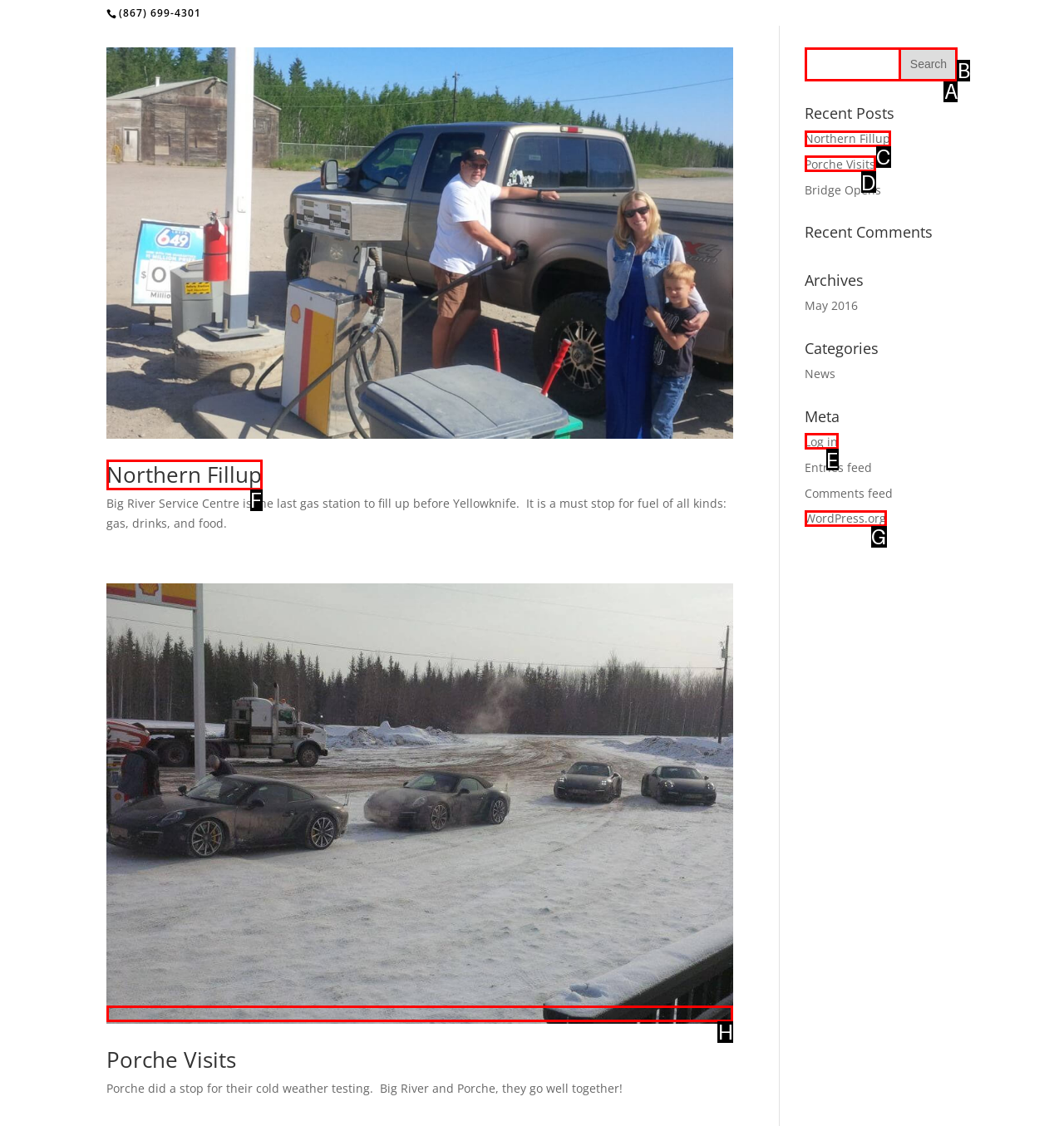Given the element description: Log in
Pick the letter of the correct option from the list.

E